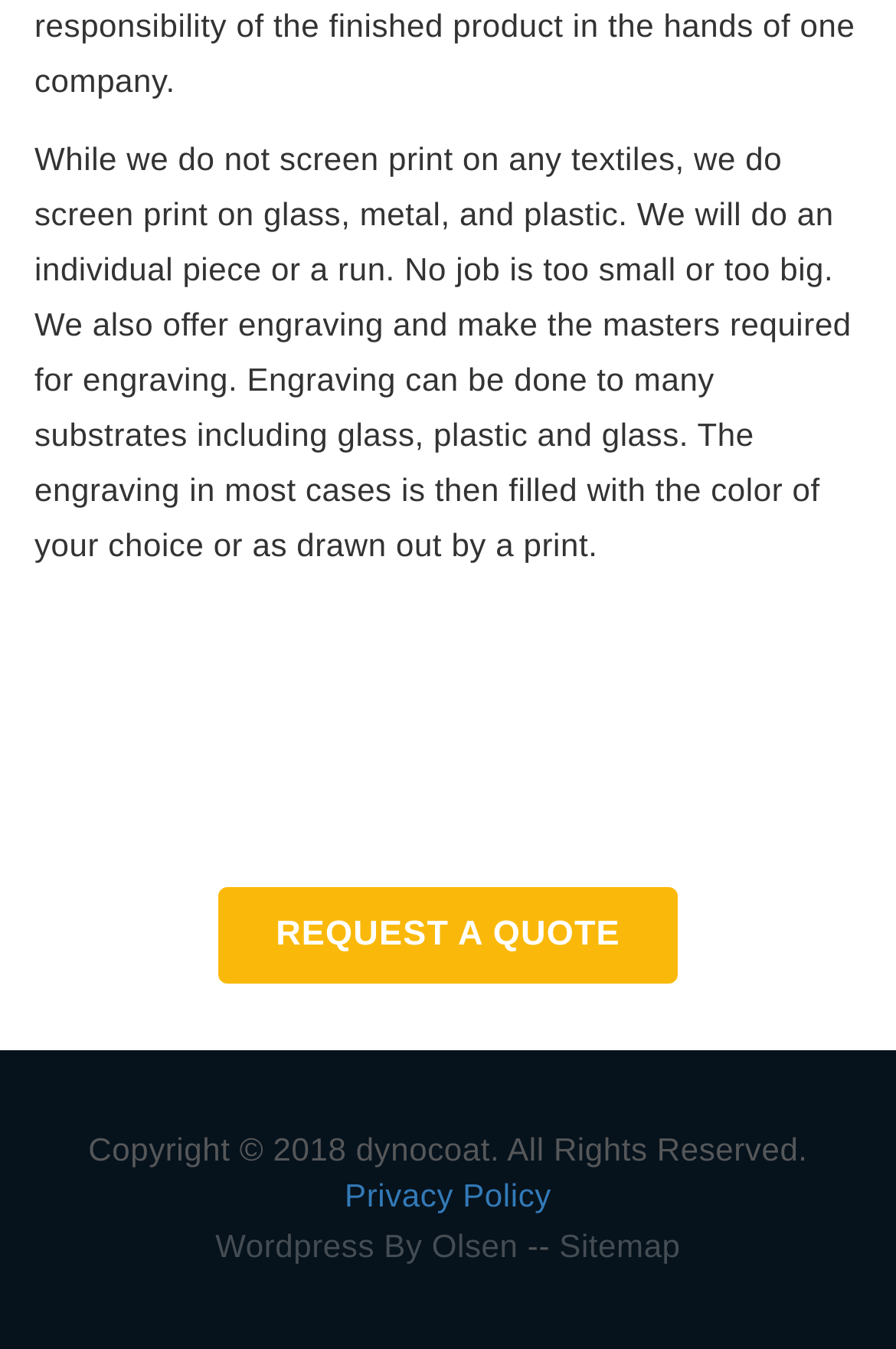Identify the bounding box coordinates for the UI element described as: "aria-label="toggle menu"".

None